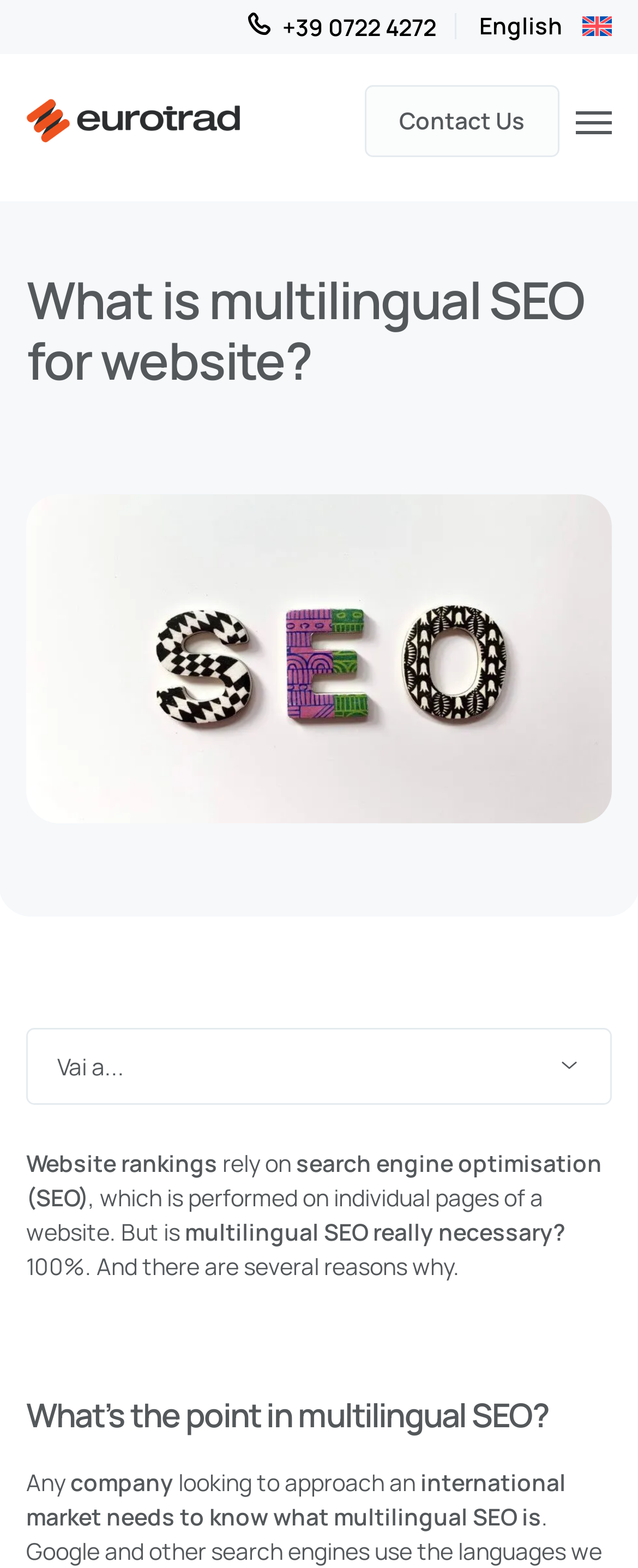Please provide a comprehensive answer to the question below using the information from the image: What is the language currently selected?

I determined the currently selected language by examining the link element with the OCR text 'English', which is located near the top right corner of the webpage.